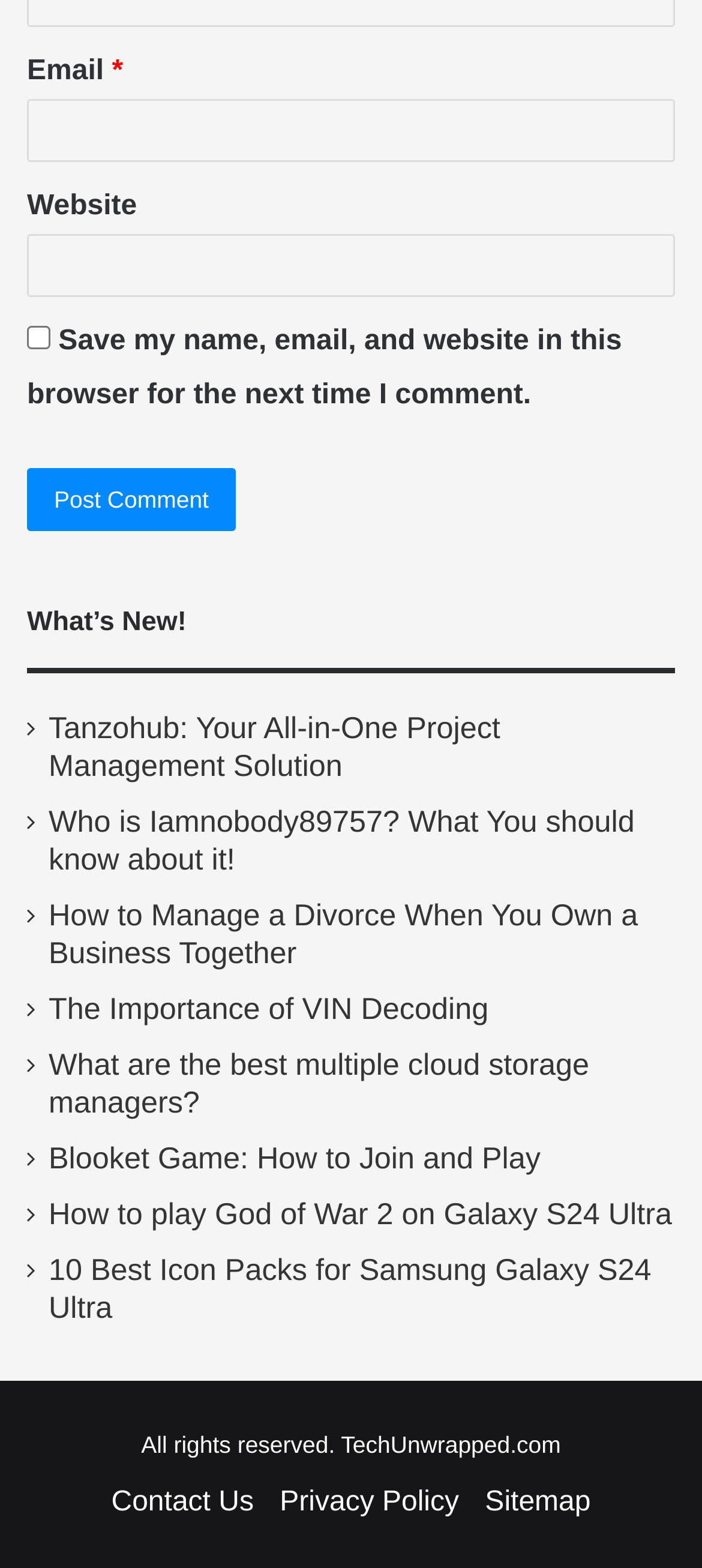Please identify the bounding box coordinates of the area I need to click to accomplish the following instruction: "Enter email address".

[0.038, 0.063, 0.962, 0.103]